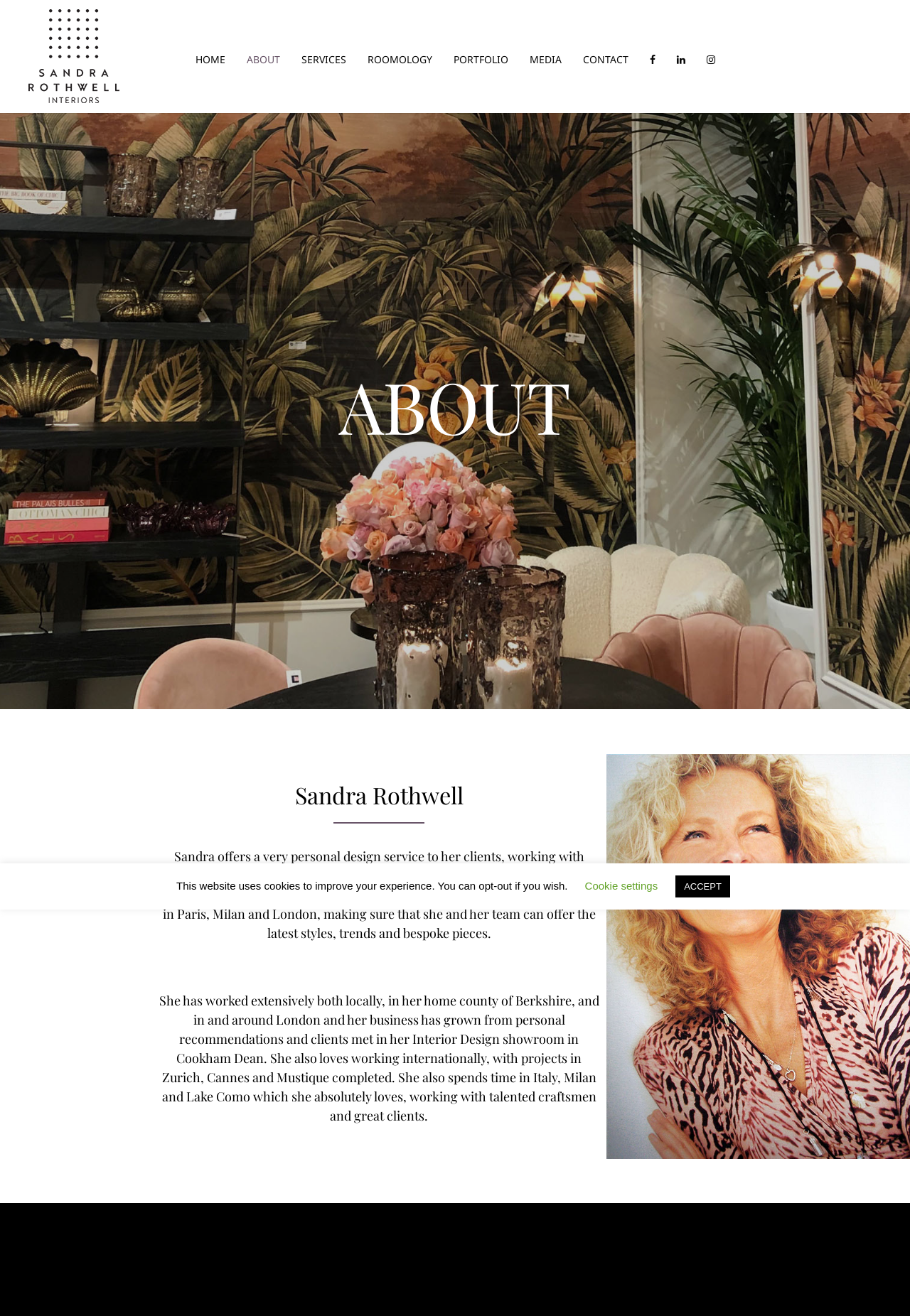Use a single word or phrase to answer the question:
What is the location of Sandra's interior design showroom?

Cookham Dean